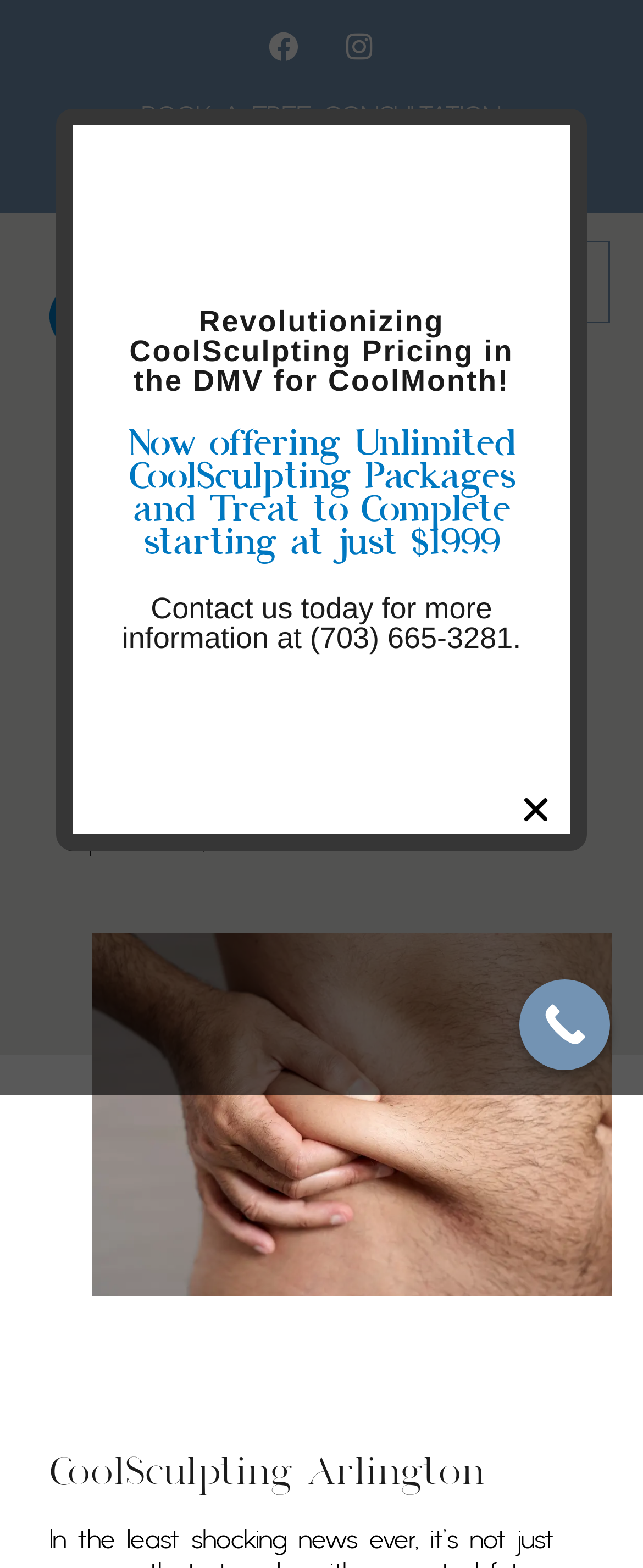Indicate the bounding box coordinates of the clickable region to achieve the following instruction: "Contact us today."

[0.19, 0.378, 0.81, 0.418]